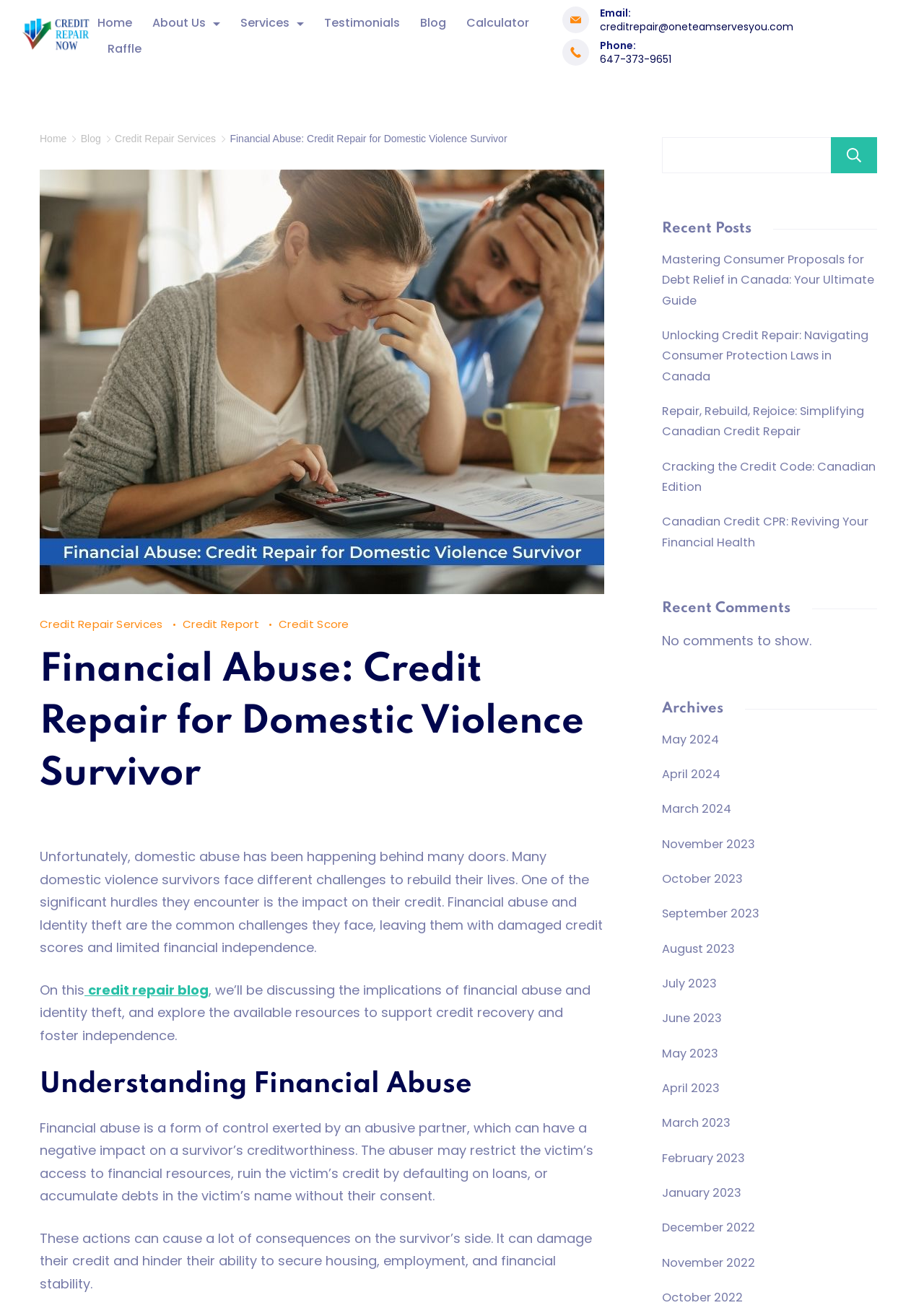Please specify the bounding box coordinates of the clickable section necessary to execute the following command: "Click on the 'Posts' link".

None